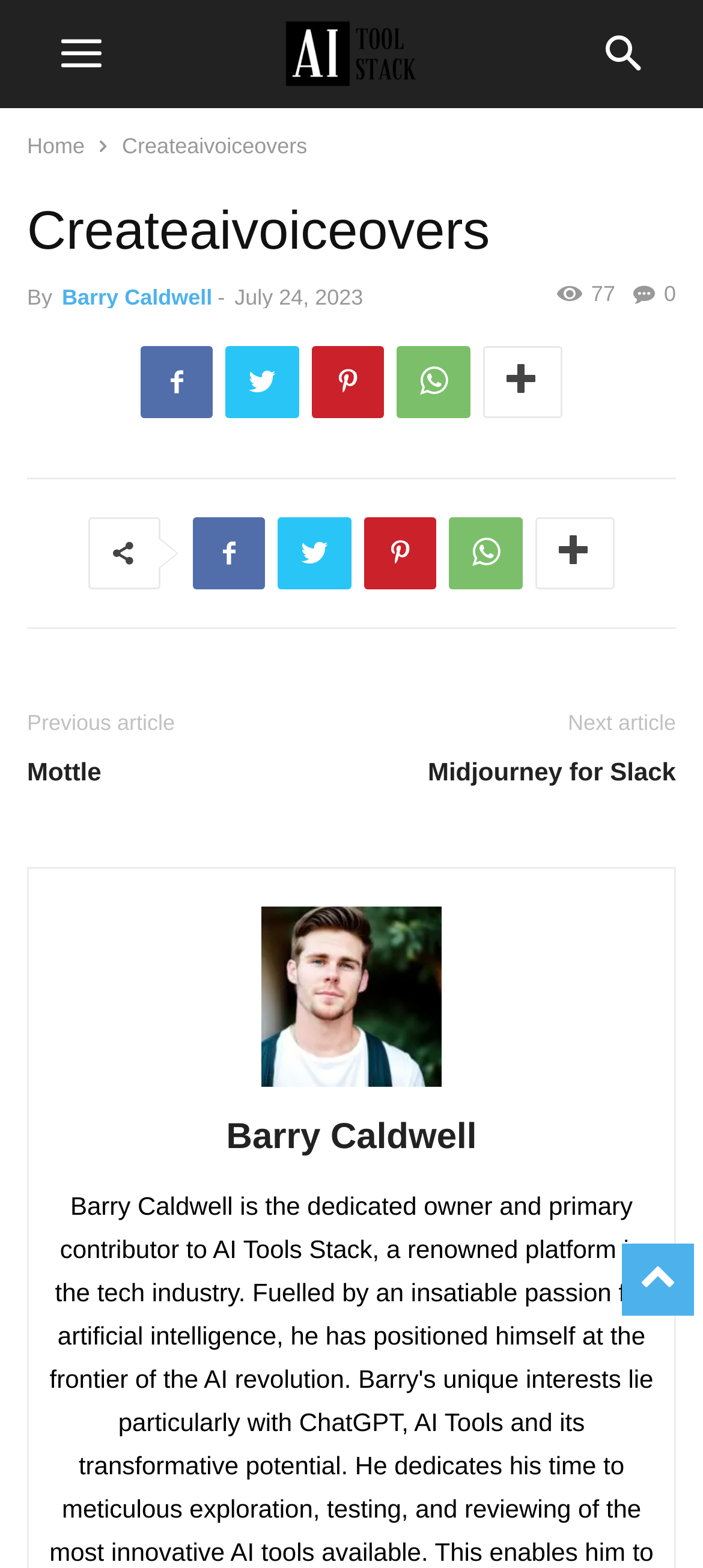Who is the author of the article?
Based on the image content, provide your answer in one word or a short phrase.

Barry Caldwell